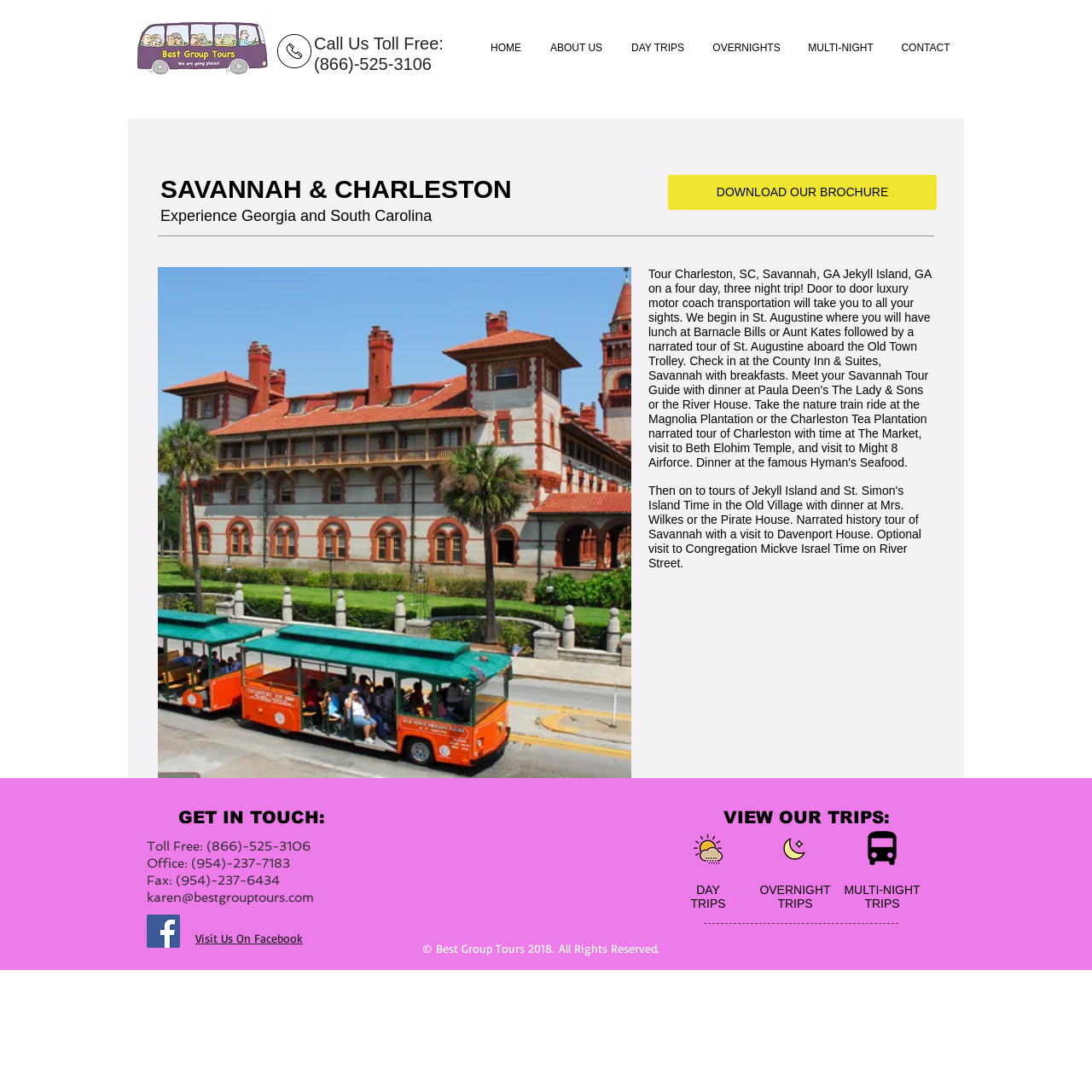Please specify the bounding box coordinates of the region to click in order to perform the following instruction: "Download the brochure".

[0.612, 0.16, 0.858, 0.192]